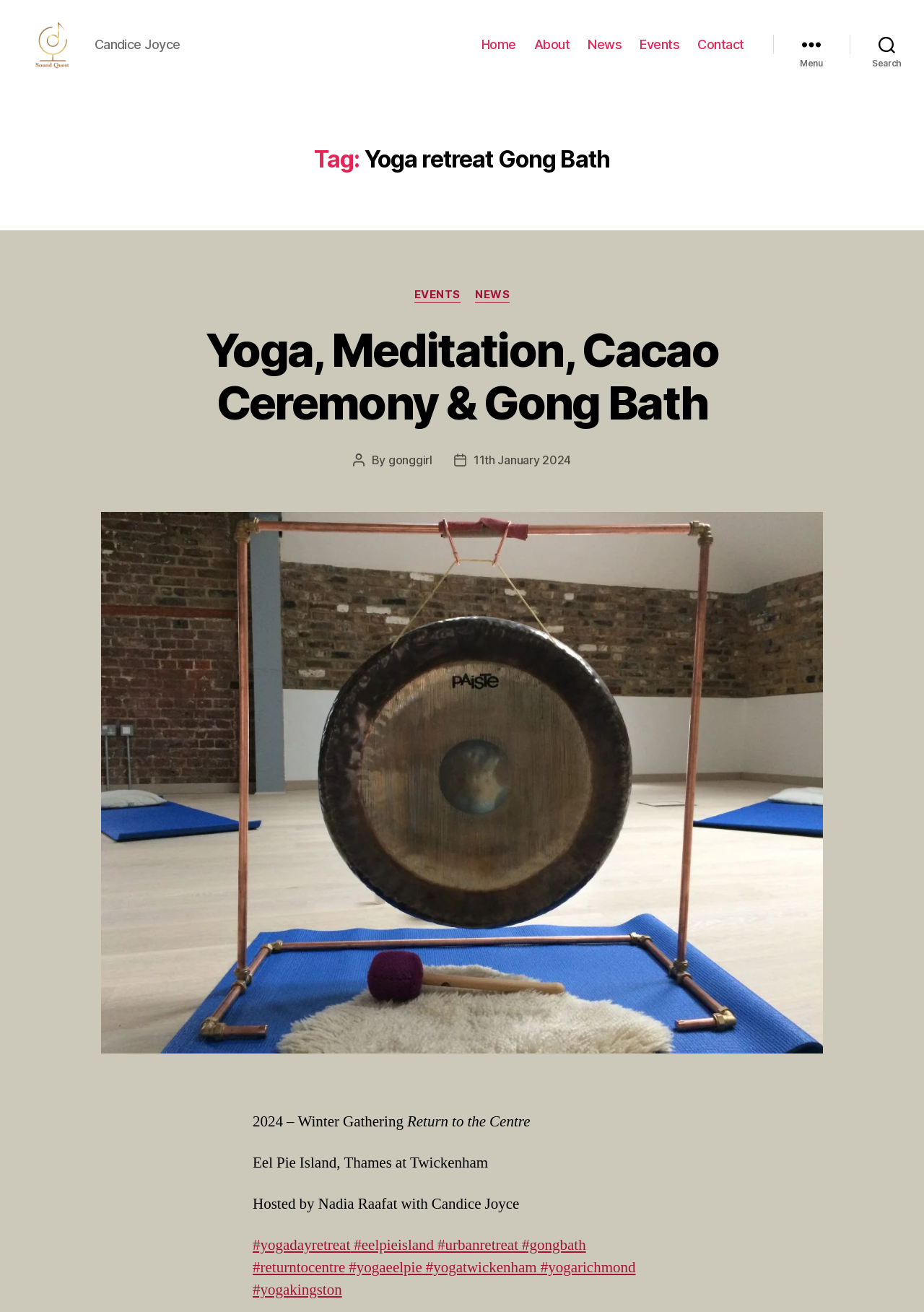Write a detailed summary of the webpage, including text, images, and layout.

The webpage is about a yoga retreat event, specifically a Gong Bath – Sound Quest. At the top left, there is a link and an image with the text "Sound Quest". Below this, there is a horizontal navigation menu with links to "Home", "About", "News", "Events", and "Contact". To the right of the navigation menu, there are two buttons, "Menu" and "Search".

The main content of the page is divided into sections. The first section has a heading "Tag: Yoga retreat Gong Bath" and a subheading "Yoga, Meditation, Cacao Ceremony & Gong Bath" with a link to the same text. Below this, there is information about the post author, "gonggirl", and the post date, "11th January 2024".

The next section appears to be a description of the event, with text "2024 – Winter Gathering", "Return to the Centre", and "Eel Pie Island, Thames at Twickenham". The event is hosted by Nadia Raafat with Candice Joyce. There are also several links to hashtags, including "#yogadayretreat", "#eelpieisland", "#urbanretreat", "#gongbath", "#returntocentre", "#yogaeelpie", "#yogatwickenham", and "#yogarichmond".

Overall, the webpage appears to be promoting a yoga retreat event and providing information about the event, including the location, hosts, and dates.